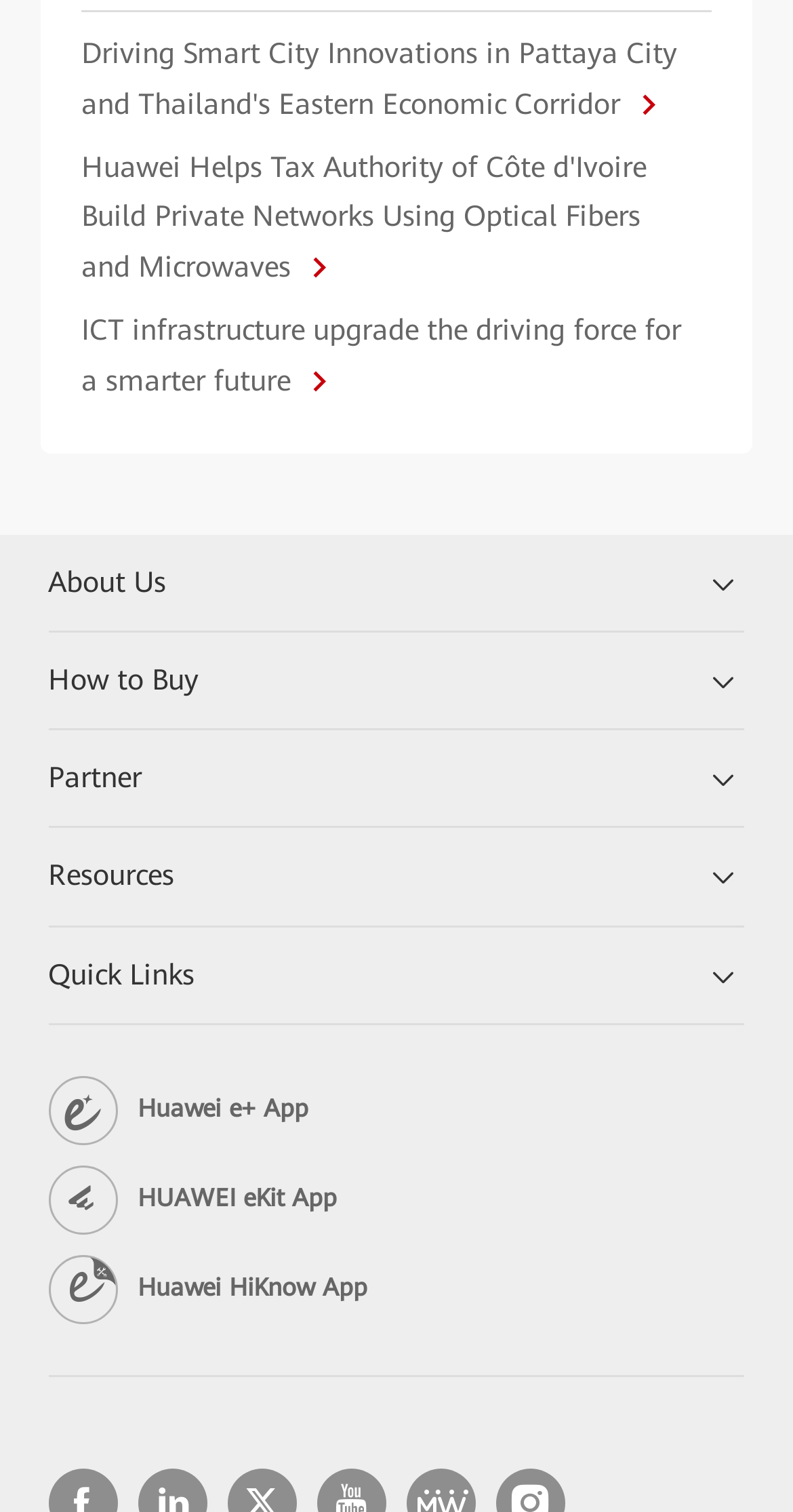Using the information in the image, give a detailed answer to the following question: How many apps are mentioned at the bottom?

At the bottom of the webpage, I can see three links related to Huawei apps, which are 'Huawei e+ App', 'HUAWEI eKit App', and 'Huawei HiKnow App'.